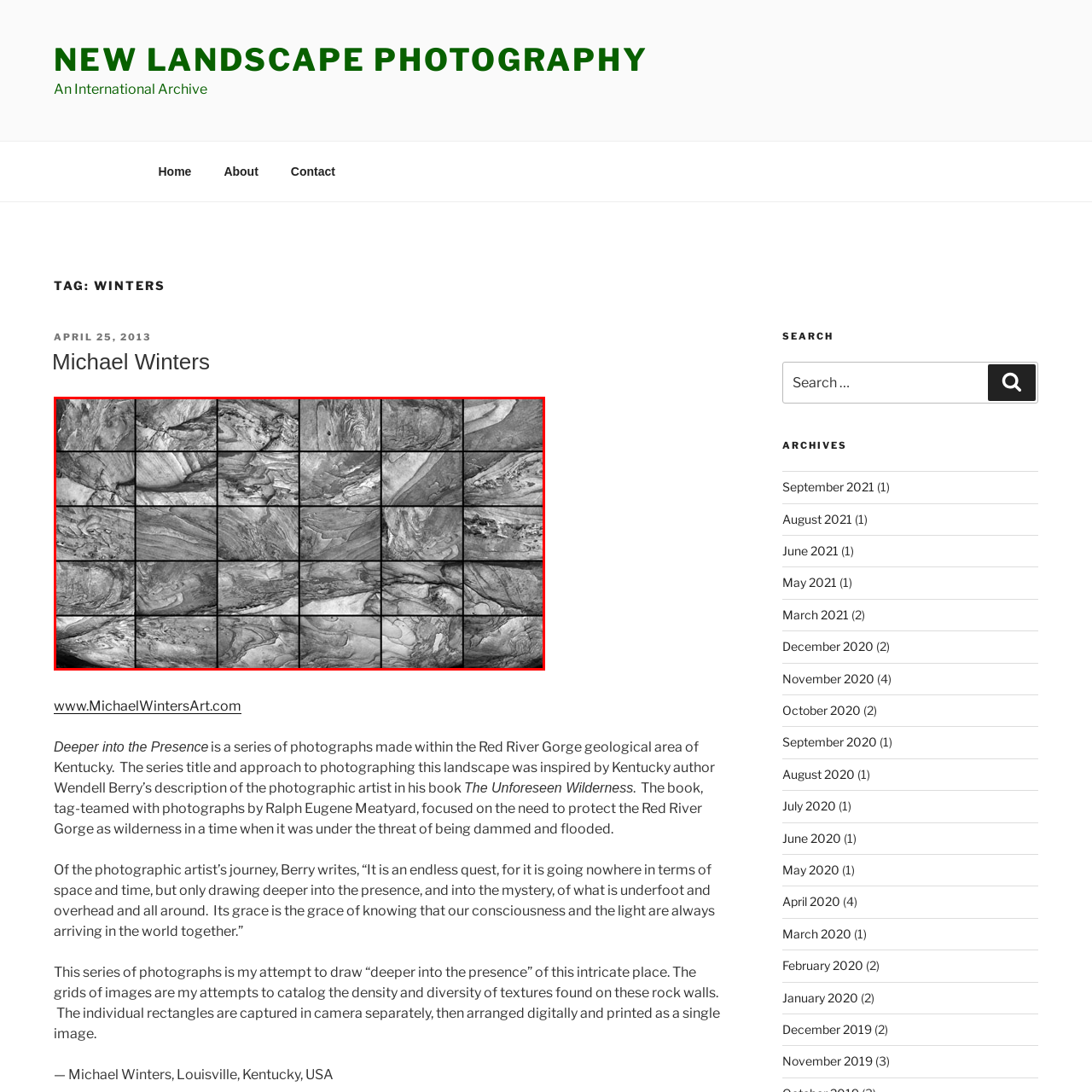Concentrate on the image bordered by the red line and give a one-word or short phrase answer to the following question:
What is the title of the photographer's ongoing series?

Deeper into the Presence